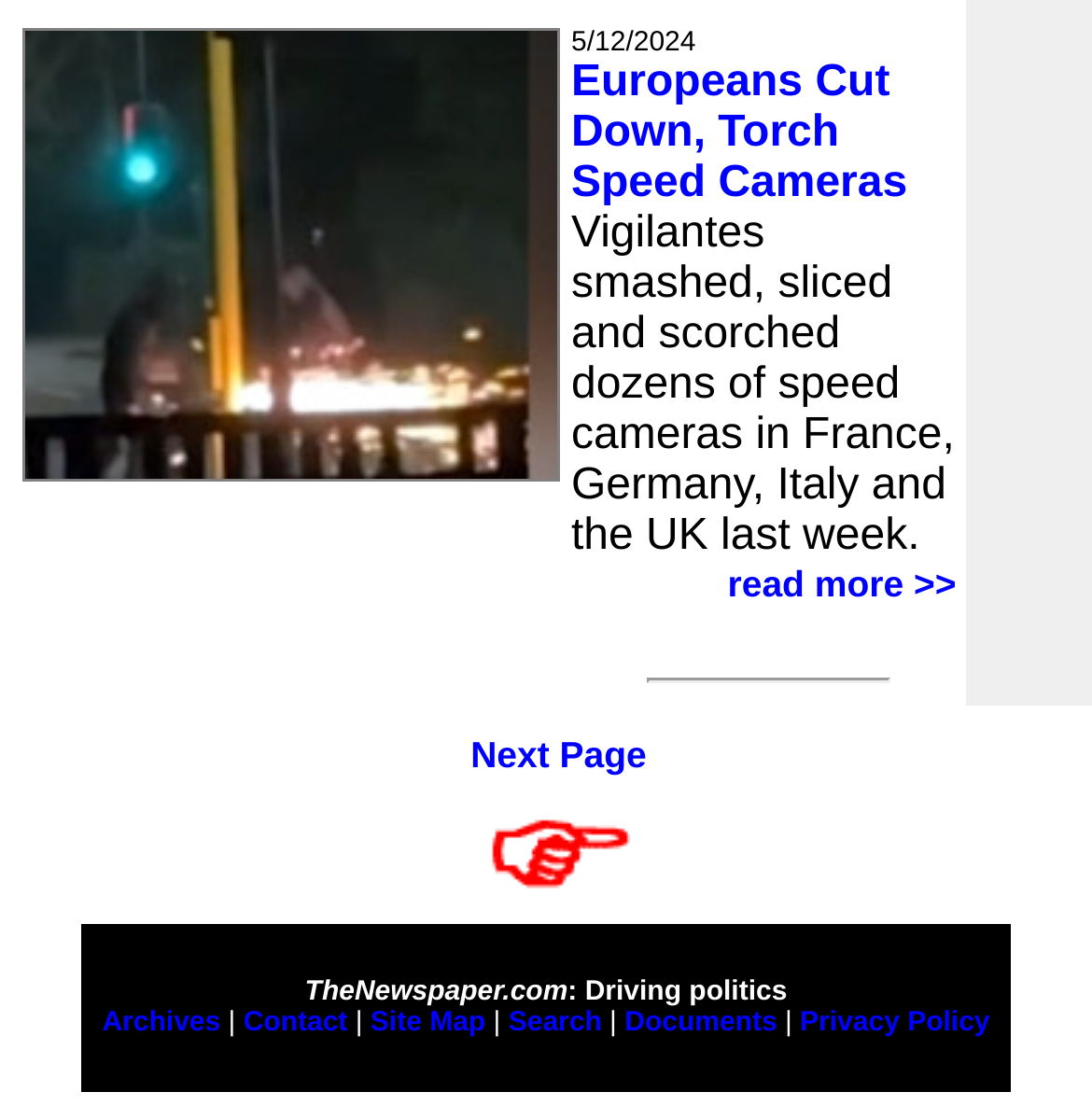What is the topic of the news article?
From the image, respond using a single word or phrase.

Speed cameras